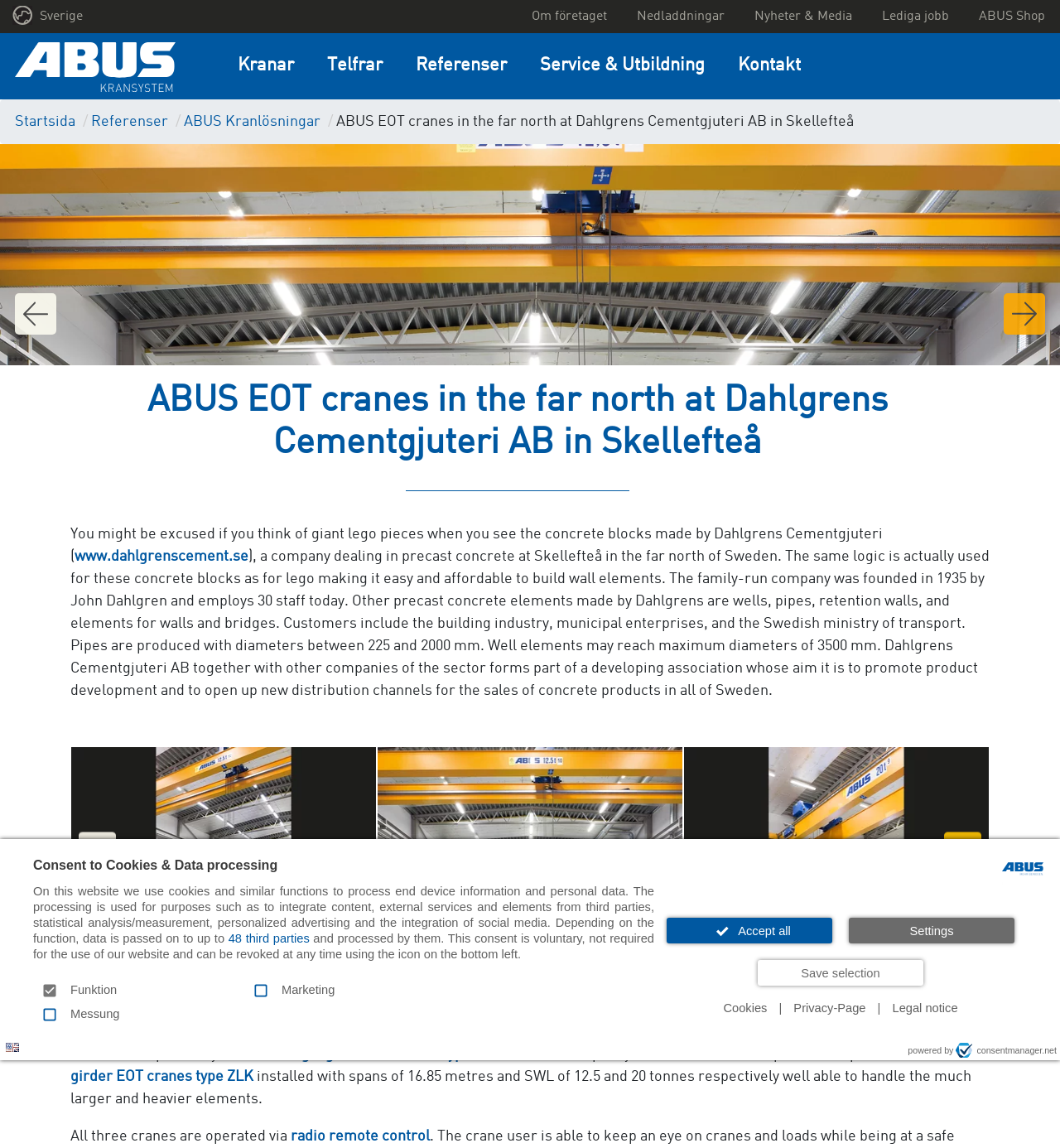Determine the bounding box coordinates (top-left x, top-left y, bottom-right x, bottom-right y) of the UI element described in the following text: www.dahlgrenscement.se

[0.07, 0.478, 0.234, 0.491]